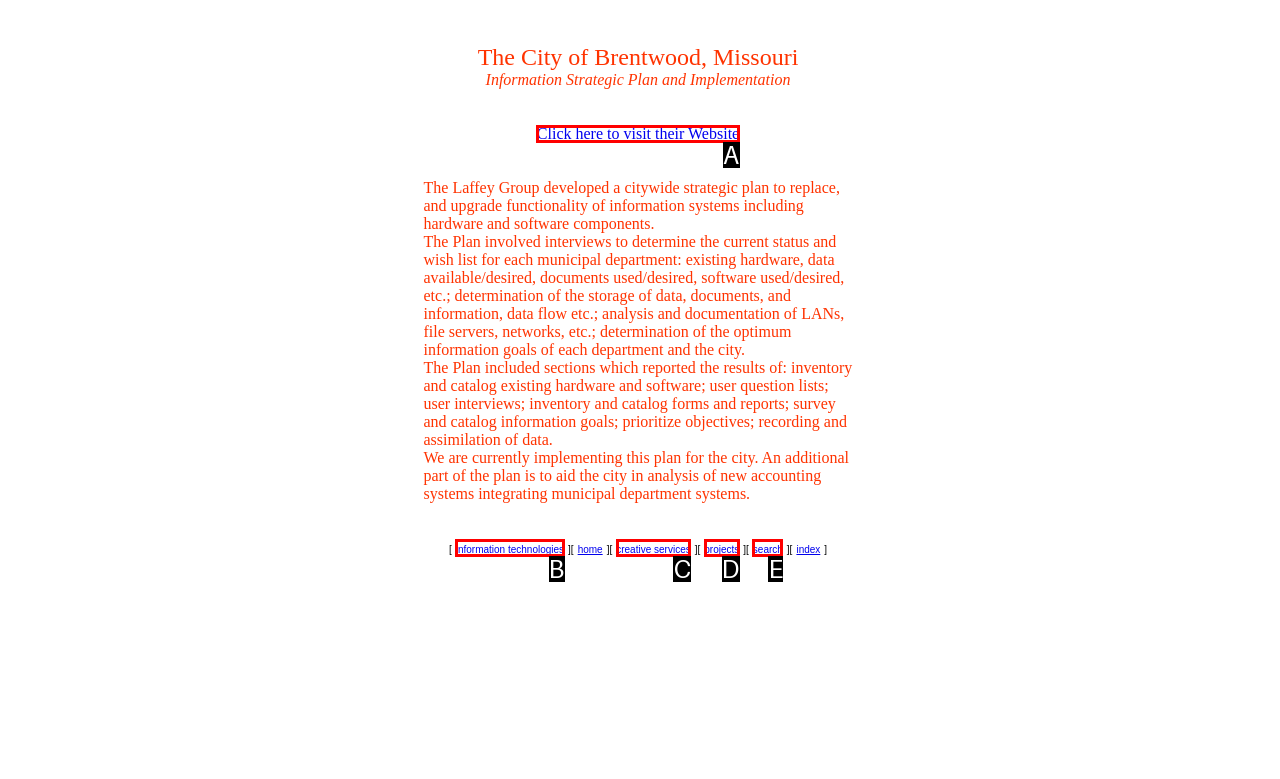Based on the element described as: creative services
Find and respond with the letter of the correct UI element.

C